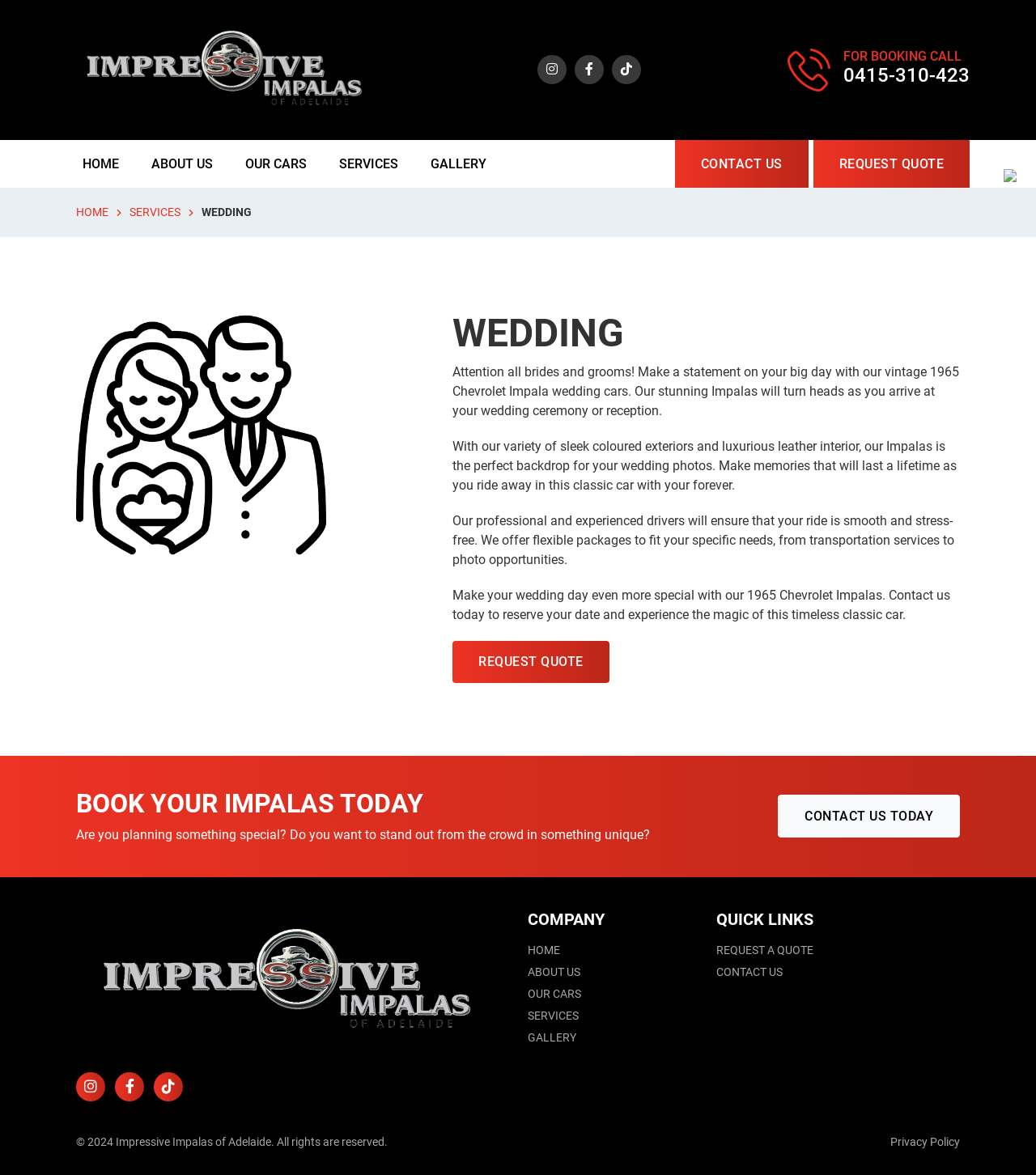Reply to the question below using a single word or brief phrase:
What type of cars are offered for wedding services?

Vintage 1965 Chevrolet Impala